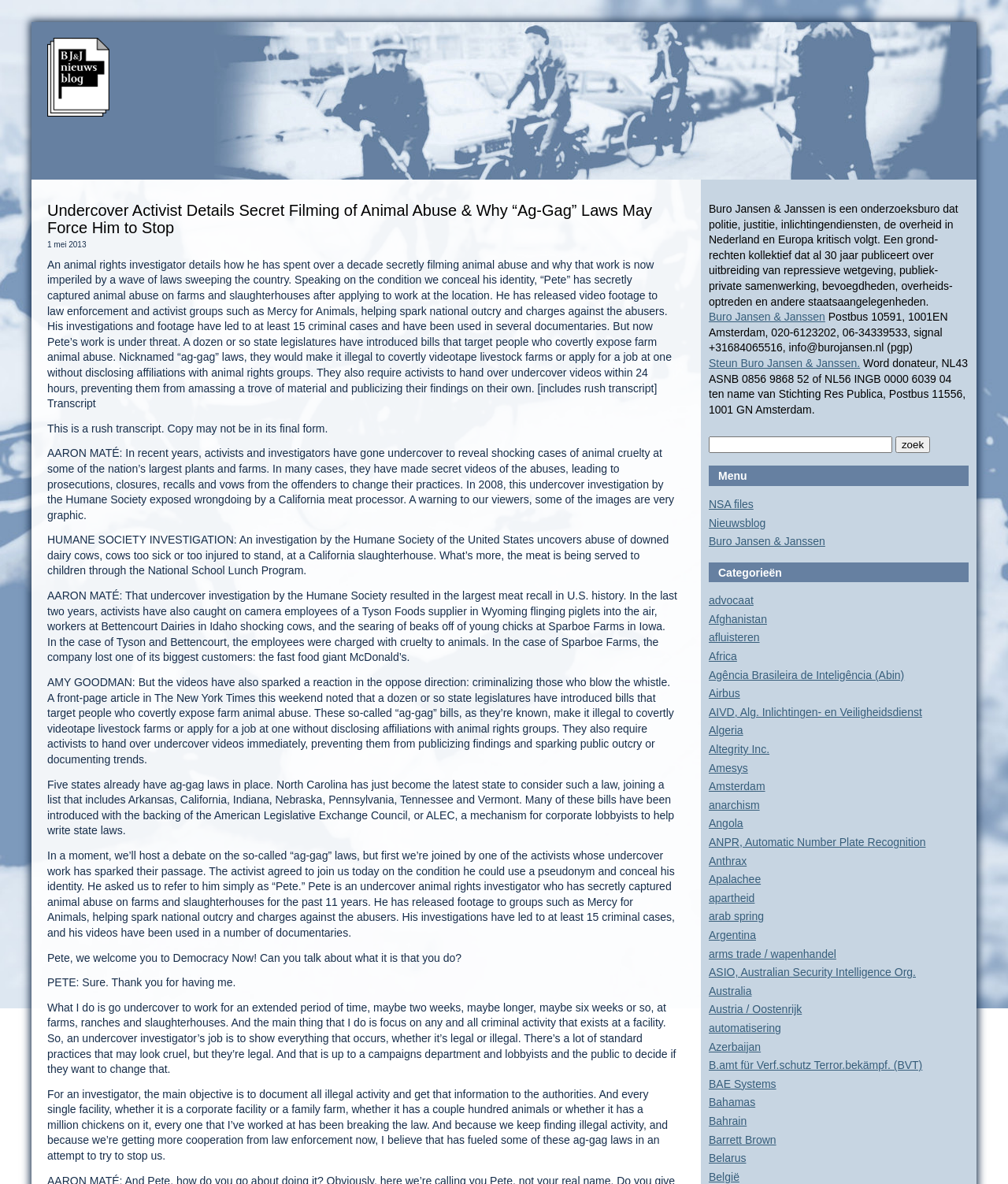Specify the bounding box coordinates of the area that needs to be clicked to achieve the following instruction: "Go to the home page".

None